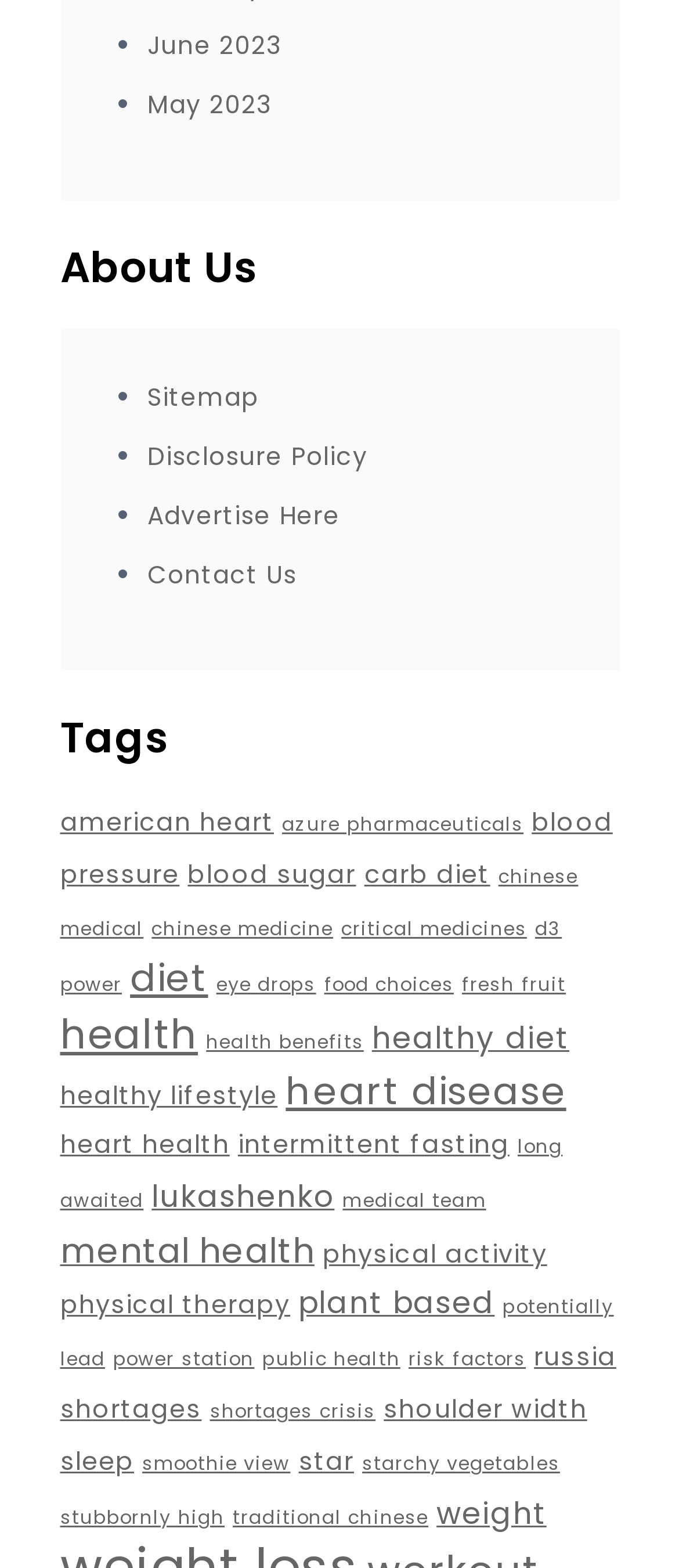Predict the bounding box of the UI element based on this description: "diet".

[0.192, 0.607, 0.306, 0.641]